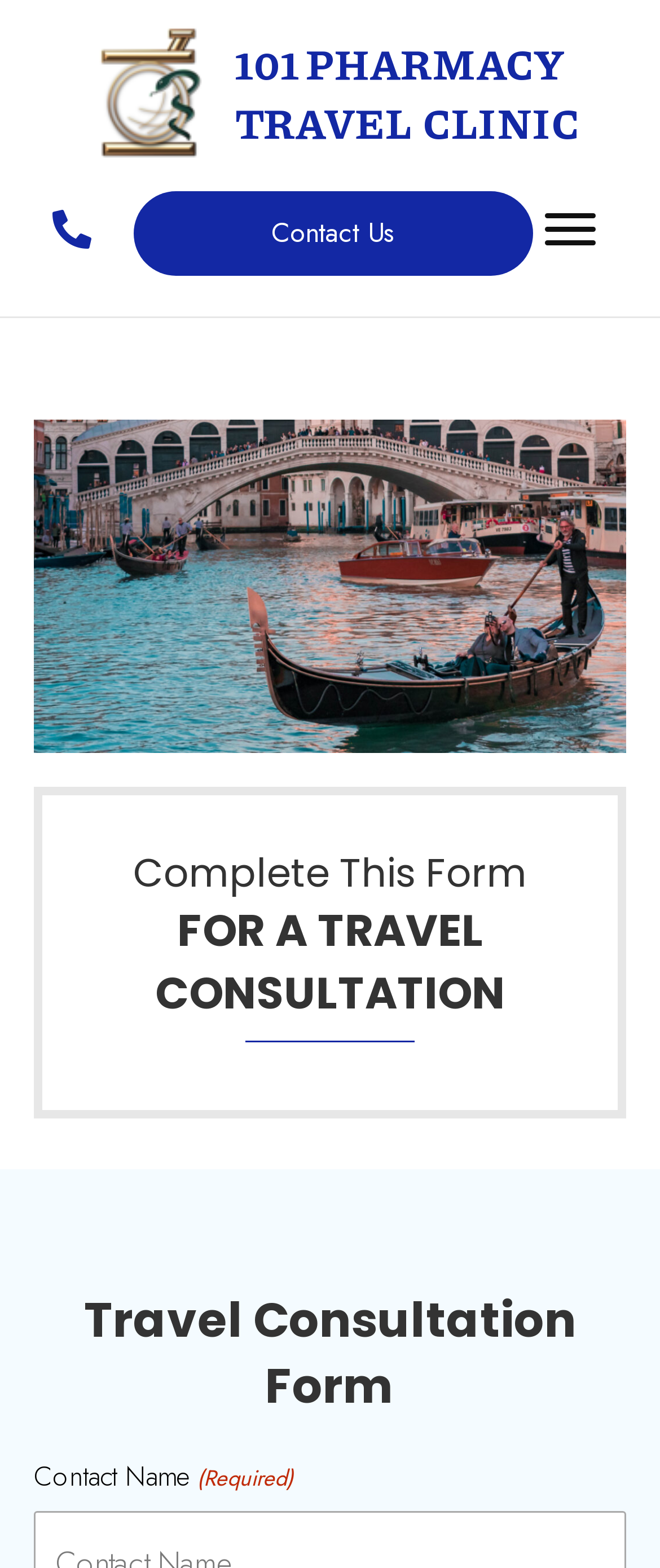What is the name of the pharmacy?
Refer to the image and give a detailed response to the question.

The name of the pharmacy is prominently displayed on the webpage as '101 PHARMACY TRAVEL CLINIC' in a heading element, and also appears in the link '101 PHARMACY TRAVEL CLINIC'.